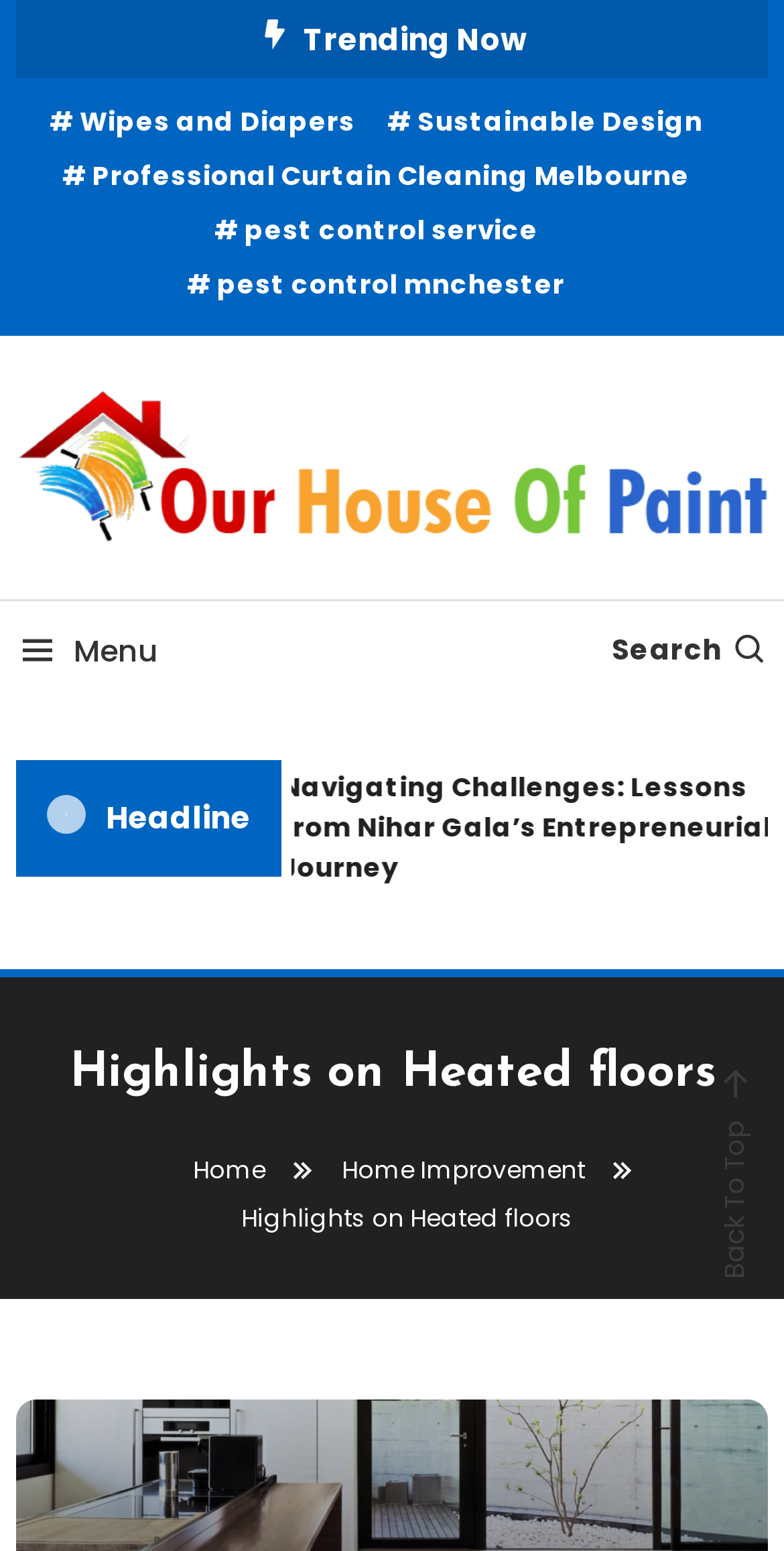Find and indicate the bounding box coordinates of the region you should select to follow the given instruction: "Read about Nihar Gala’s Entrepreneurial Journey".

[0.296, 0.496, 0.937, 0.573]